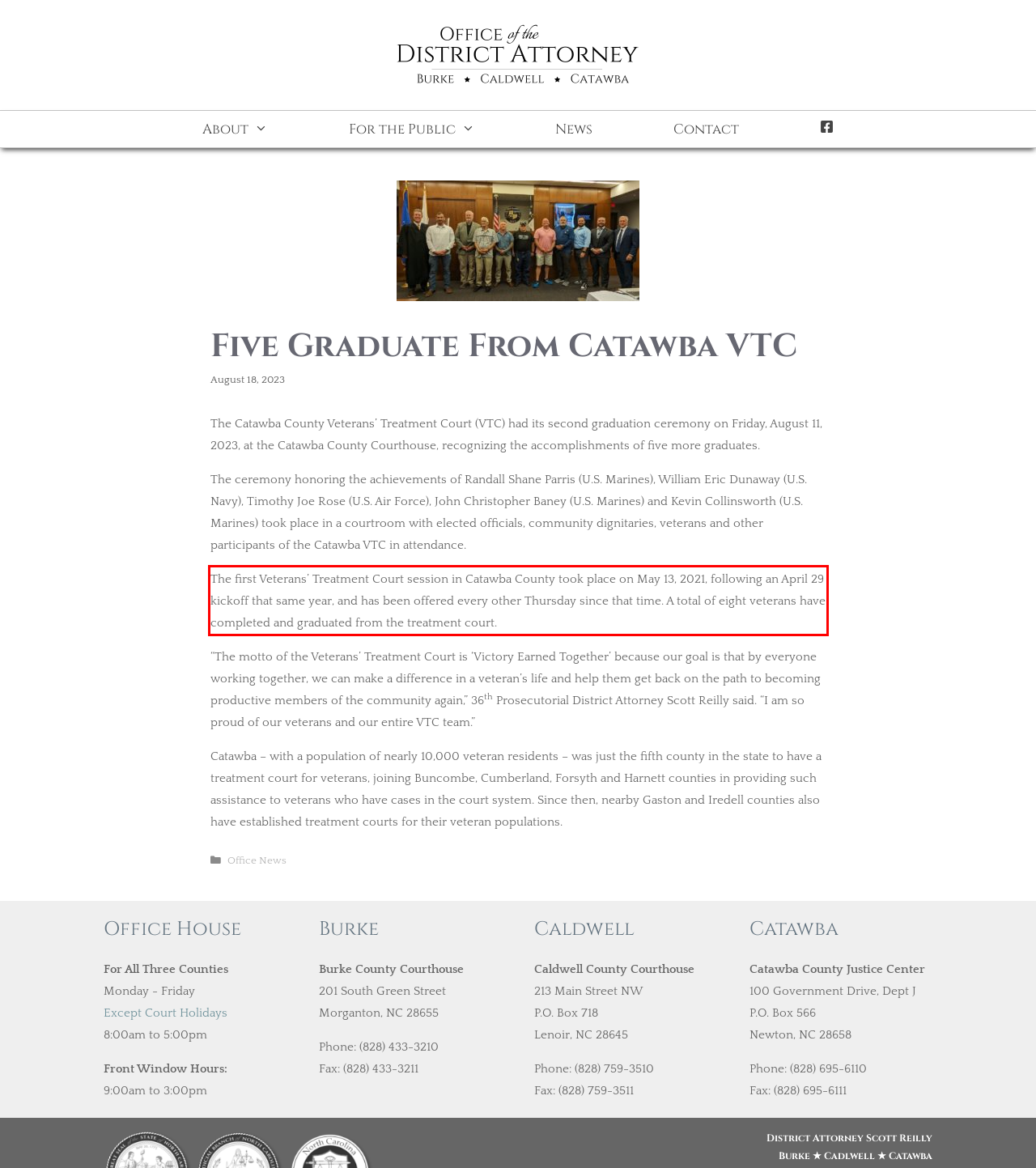Given a screenshot of a webpage with a red bounding box, please identify and retrieve the text inside the red rectangle.

The first Veterans’ Treatment Court session in Catawba County took place on May 13, 2021, following an April 29 kickoff that same year, and has been offered every other Thursday since that time. A total of eight veterans have completed and graduated from the treatment court.